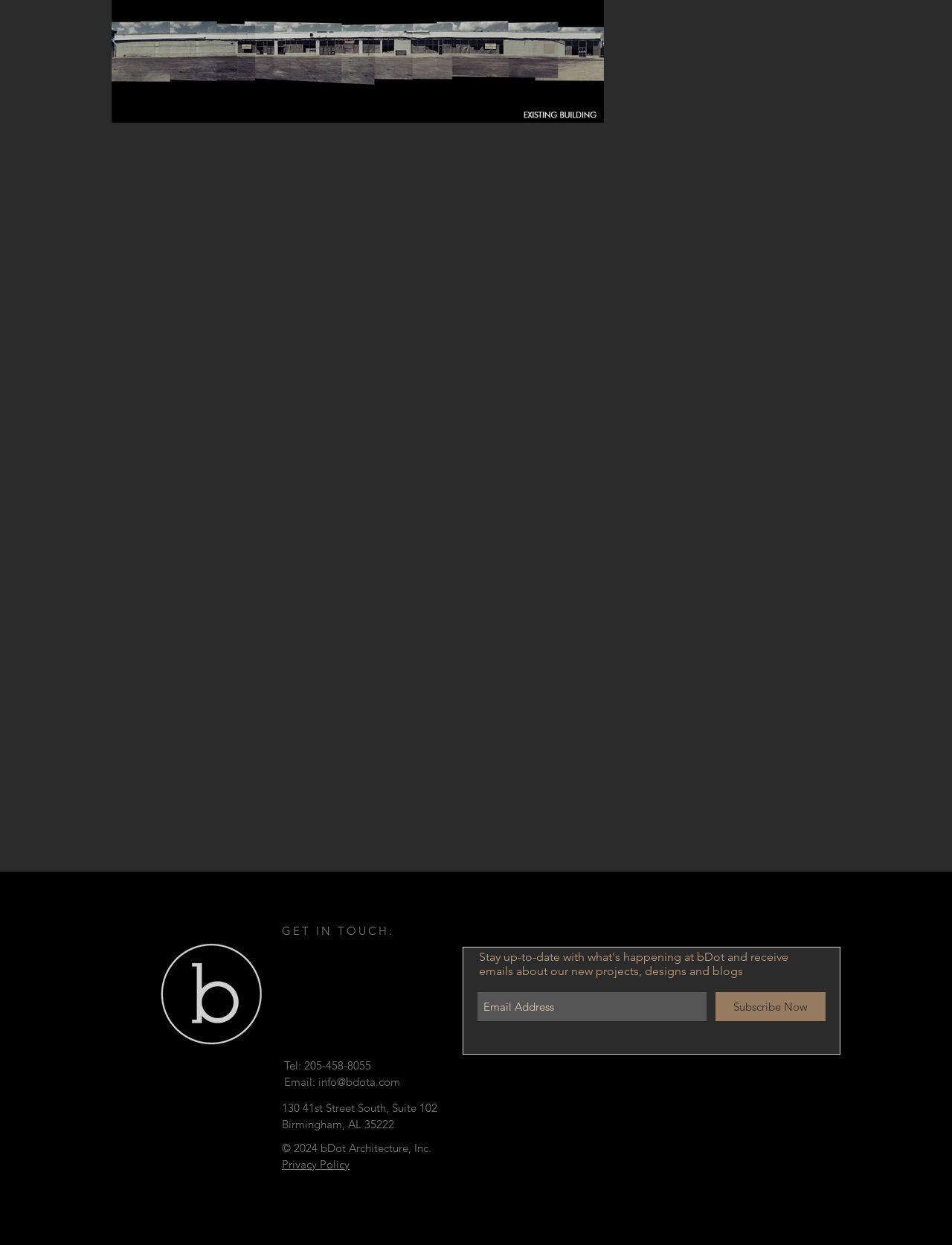Identify the bounding box coordinates for the UI element described as follows: Subscribe Now. Use the format (top-left x, top-left y, bottom-right x, bottom-right y) and ensure all values are floating point numbers between 0 and 1.

[0.752, 0.797, 0.867, 0.82]